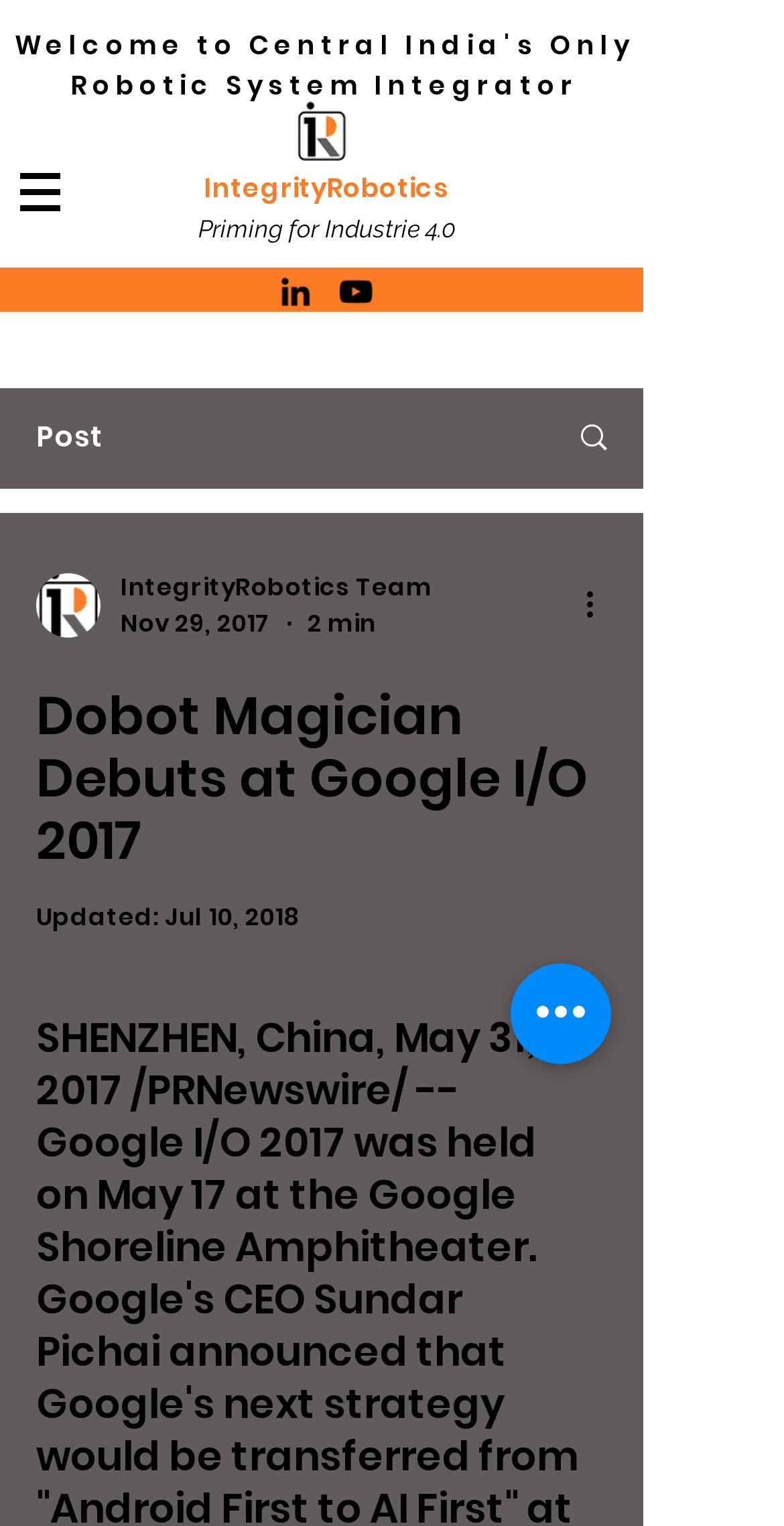Please find the bounding box coordinates of the element's region to be clicked to carry out this instruction: "Click the navigation button".

[0.0, 0.099, 0.103, 0.152]